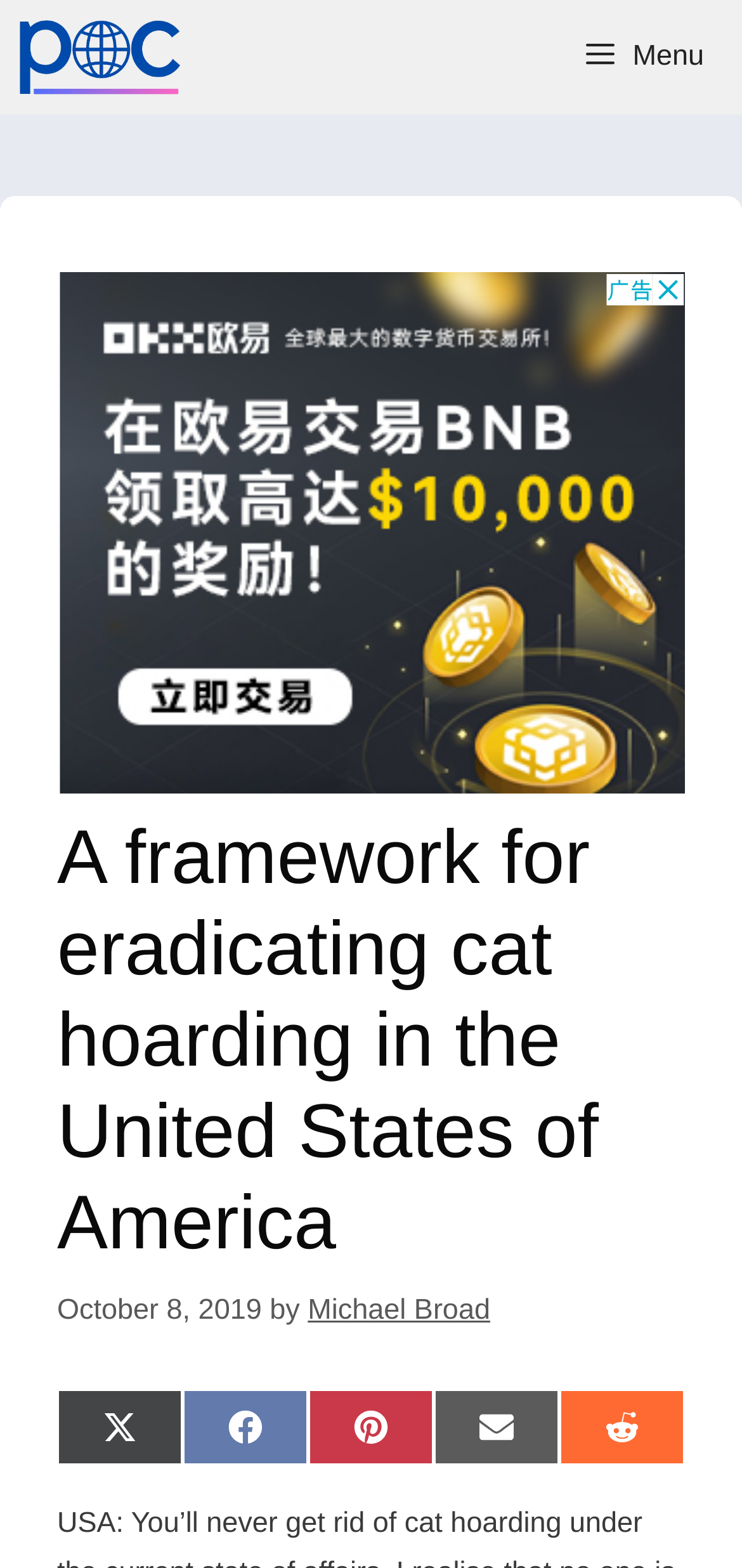Please find and report the bounding box coordinates of the element to click in order to perform the following action: "Click the menu button". The coordinates should be expressed as four float numbers between 0 and 1, in the format [left, top, right, bottom].

[0.754, 0.0, 1.0, 0.073]